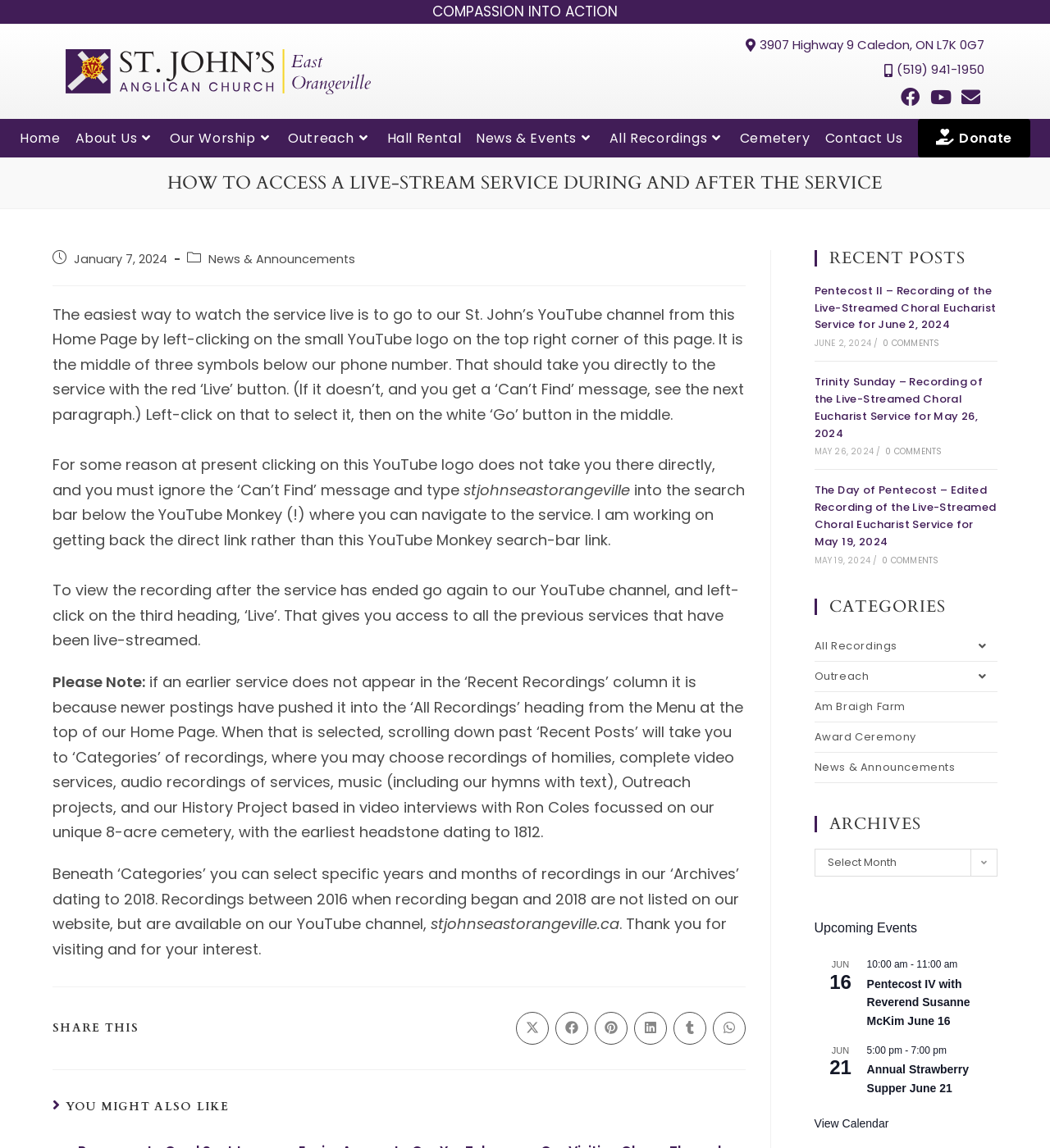Extract the text of the main heading from the webpage.

HOW TO ACCESS A LIVE-STREAM SERVICE DURING AND AFTER THE SERVICE